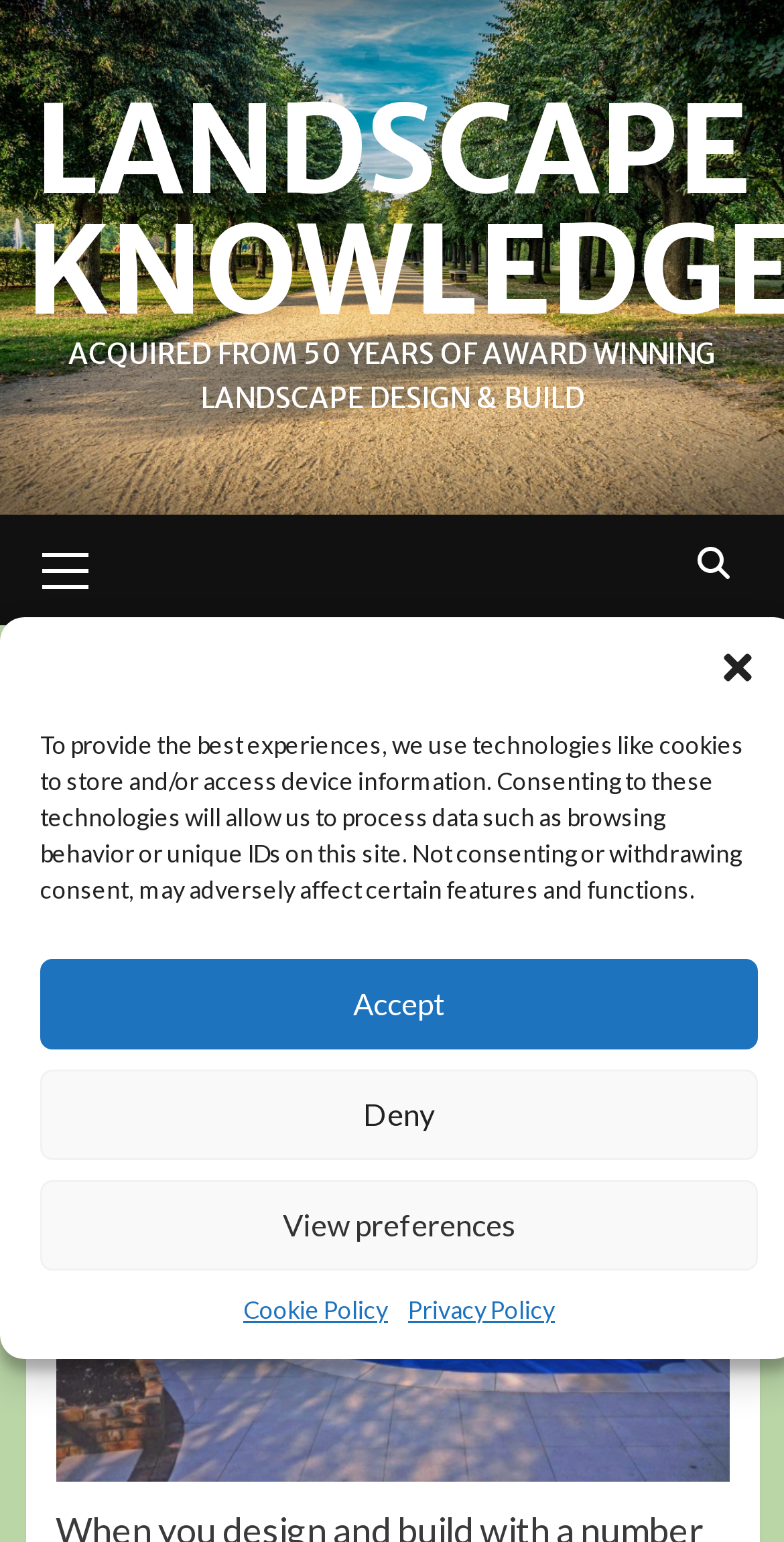Please respond in a single word or phrase: 
What is the image about?

Landscape design